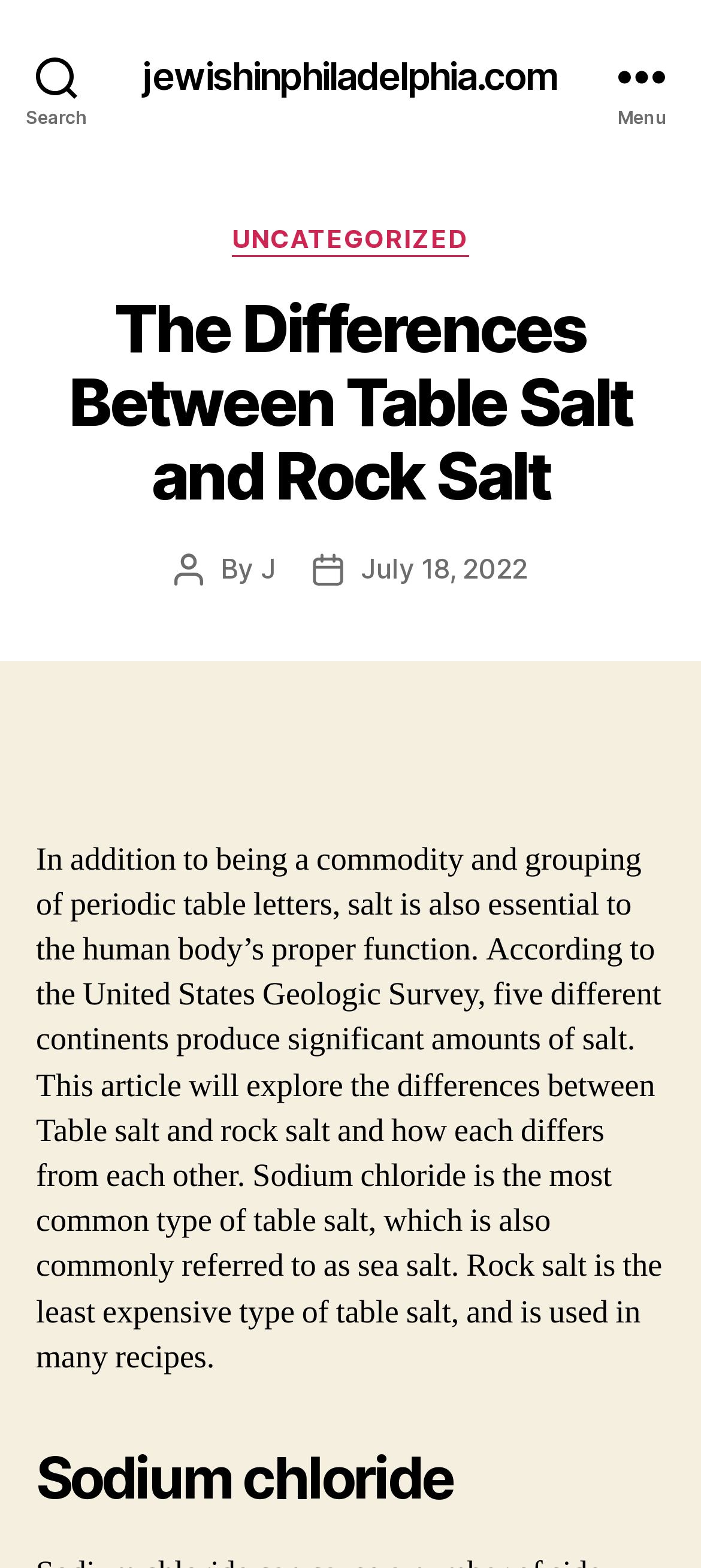How many continents produce significant amounts of salt?
Provide a detailed answer to the question, using the image to inform your response.

The number of continents that produce significant amounts of salt can be found in the introductory paragraph, where it says 'According to the United States Geologic Survey, five different continents produce significant amounts of salt'.